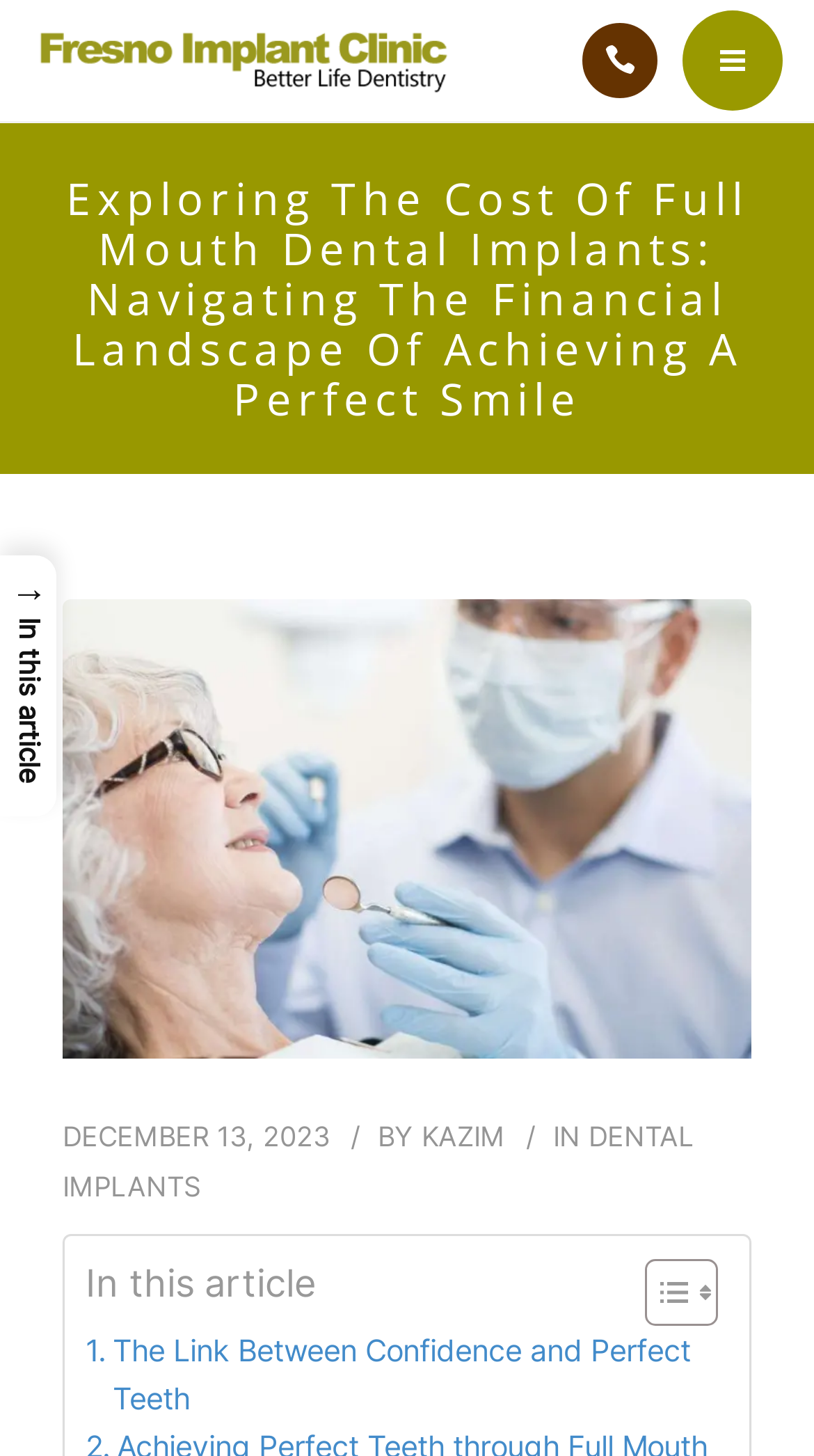Offer a meticulous description of the webpage's structure and content.

The webpage is about exploring the cost of full mouth dental implants at Fresno Implant Clinic. At the top, there is a navigation menu with links to "HOME", "SERVICES", "BLOG", and "CONTACT US". Below the navigation menu, there is a search bar with a button and a link to "FREE CONSULTATION". 

On the left side, there is a logo of Fresno Implant Clinic, which is an image with a link to the clinic's website. Next to the logo, there is a social media link represented by an icon. 

The main content of the webpage is an article with a heading "Exploring The Cost Of Full Mouth Dental Implants: Navigating The Financial Landscape Of Achieving A Perfect Smile". The article has a subheading "DECEMBER 13, 2023 BY KAZIM IN DENTAL IMPLANTS". 

Below the subheading, there is an image related to the cost of full mouth dental implants. The article then continues with a table of content, which can be toggled on and off. The table of content has a link to "Toggle Table of Content" with two icons. 

The article is divided into sections, with the first section starting with the text "In this article". There is also a link to another article titled ". The Link Between Confidence and Perfect Teeth" at the bottom of the page. On the top-right corner, there is another link to "FREE CONSULTATION".